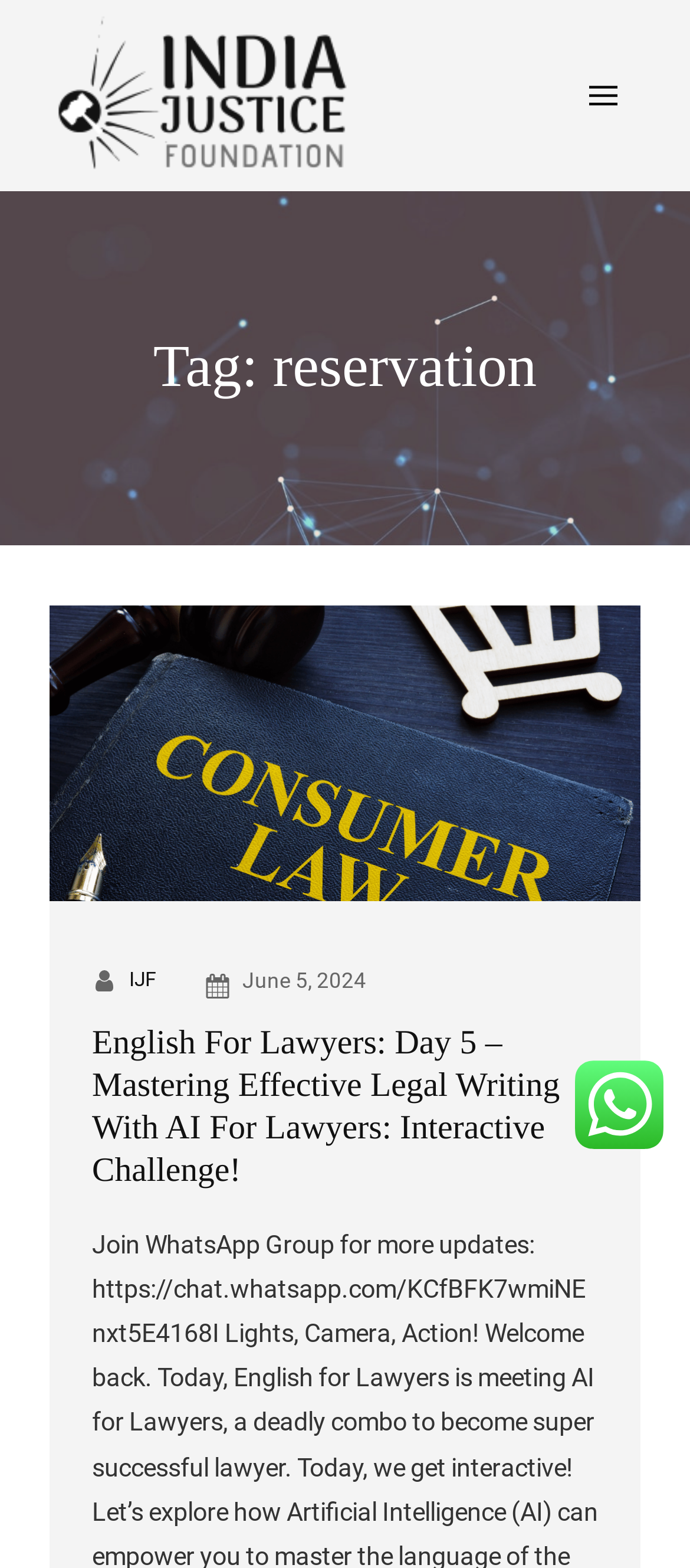Describe the entire webpage, focusing on both content and design.

The webpage is about the "reservation Archives" of the India Justice Foundation. At the top left, there is a figure with a link. To the right of this figure, there is a navigation menu labeled "MainNav" with a button to open a menu, accompanied by an image. 

Below the navigation menu, there is a heading that reads "Tag: reservation". Under this heading, there is a figure with a link to an article titled "English for Lawyers: Day 5 – Mastering Effective Legal Writing with AI for Lawyers: Interactive Challenge!", which also contains an image. 

To the right of this article link, there is a static text "IJF" and a time element showing the date "June 5, 2024". Below the article link, there is a heading with the same title as the article link, which also contains a link to the same article. 

At the bottom right of the page, there is a standalone image.